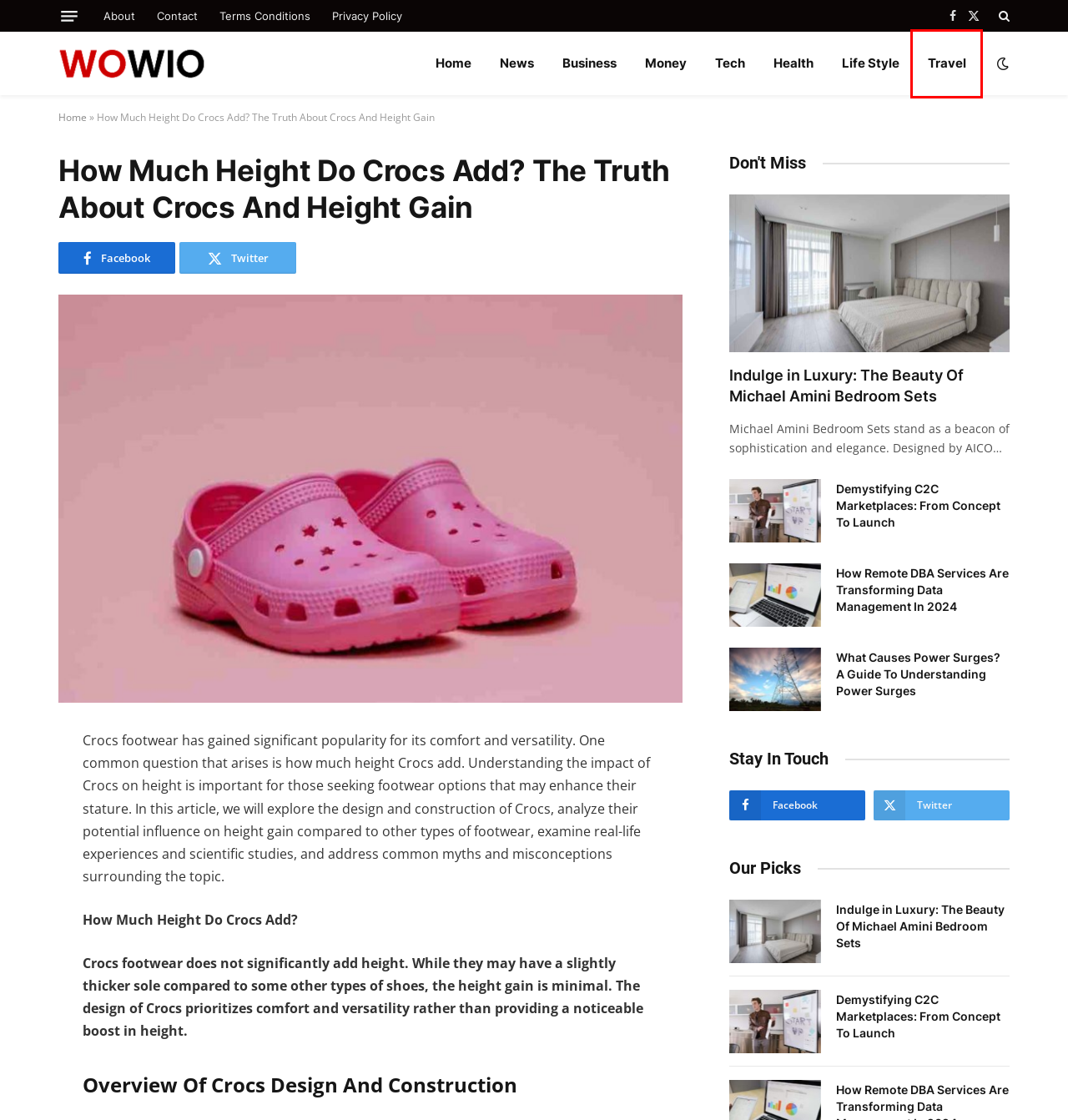Look at the given screenshot of a webpage with a red rectangle bounding box around a UI element. Pick the description that best matches the new webpage after clicking the element highlighted. The descriptions are:
A. Contact - Wowio
B. About - Wowio
C. Life Style Archives - Wowio
D. What Causes Power Surges? A Guide To Understanding Power Surges
E. Travel Archives - Wowio
F. Demystifying C2C Marketplaces: From Concept To Launch - Wowio
G. Business Archives - Wowio
H. Tech Archives - Wowio

E